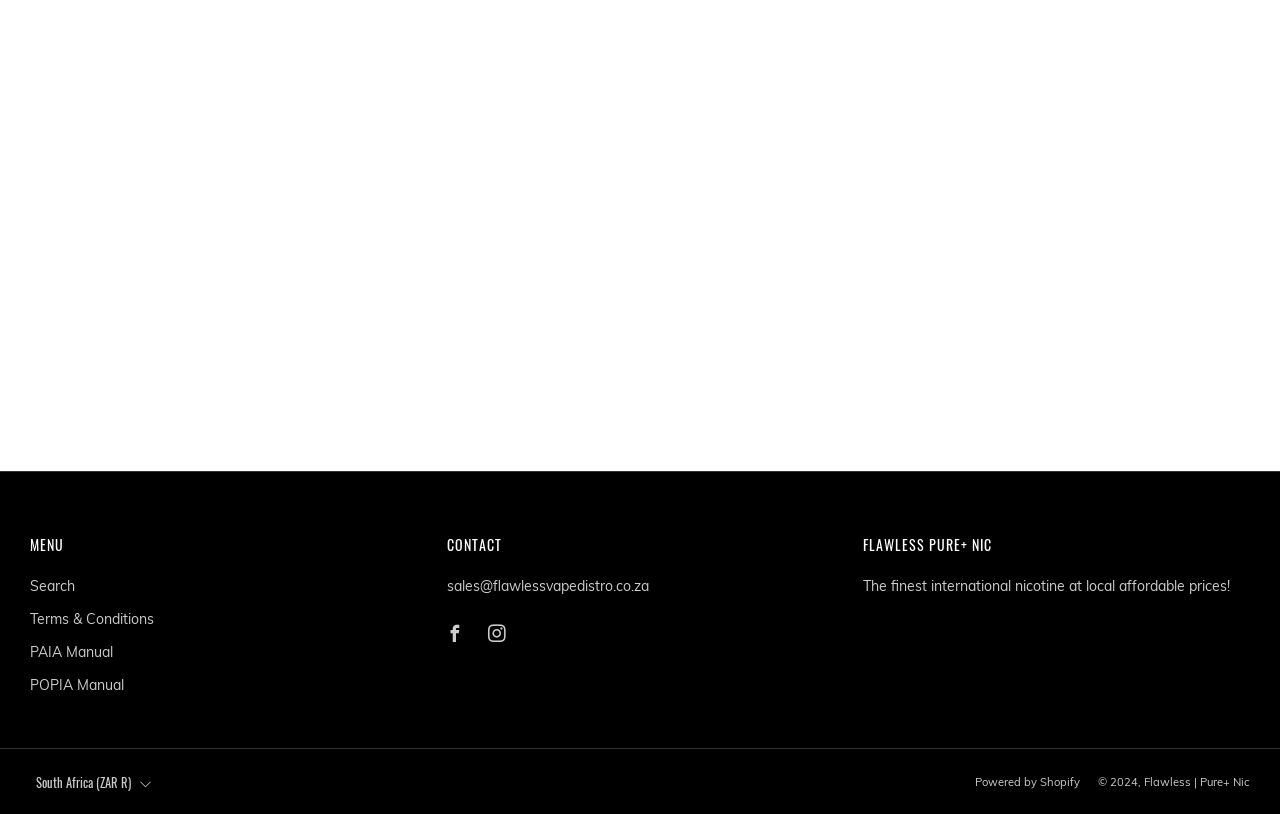Provide your answer in a single word or phrase: 
What is the purpose of the textbox?

Email subscription